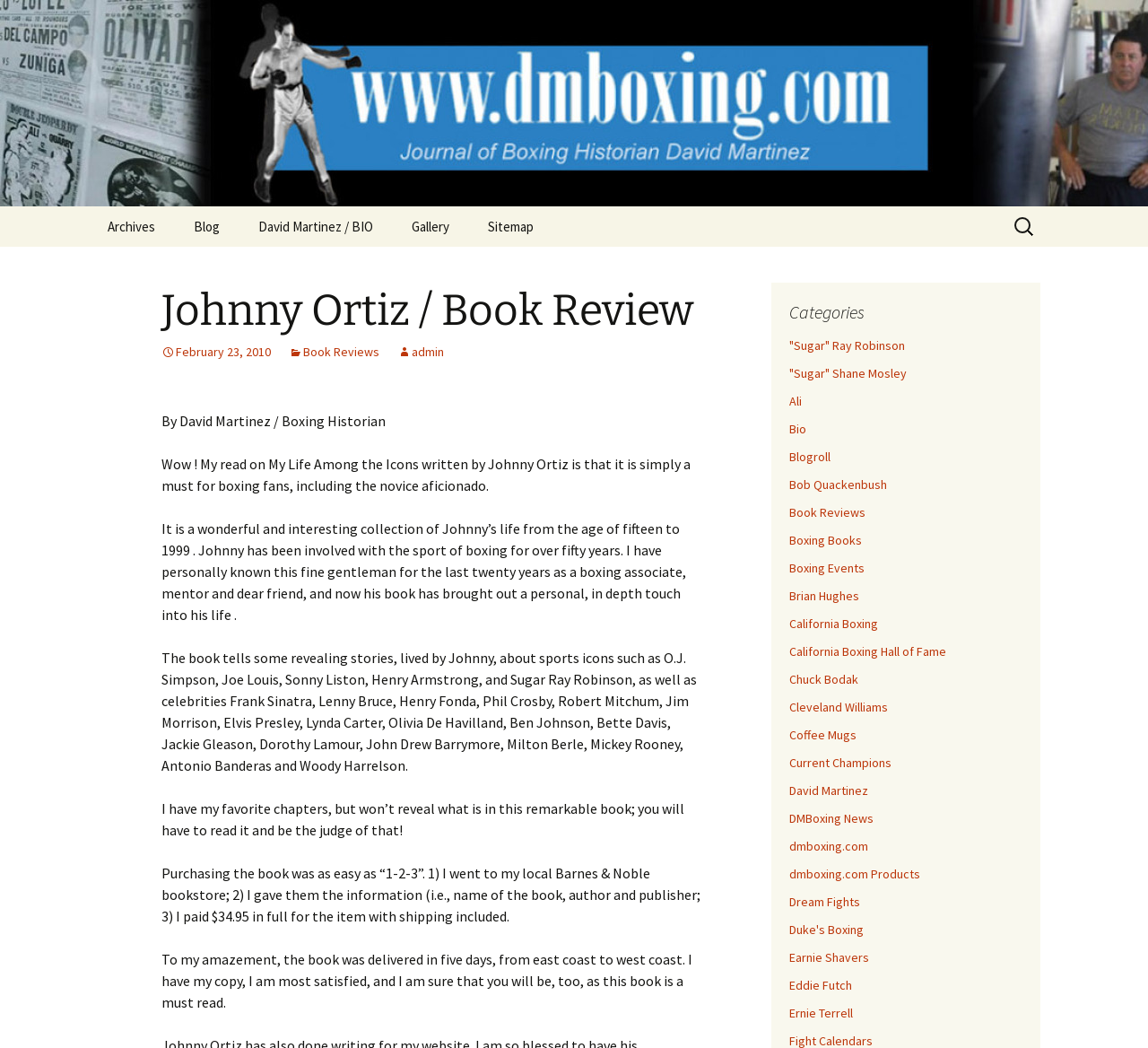Extract the bounding box coordinates of the UI element described by: "California Boxing". The coordinates should include four float numbers ranging from 0 to 1, e.g., [left, top, right, bottom].

[0.688, 0.587, 0.765, 0.603]